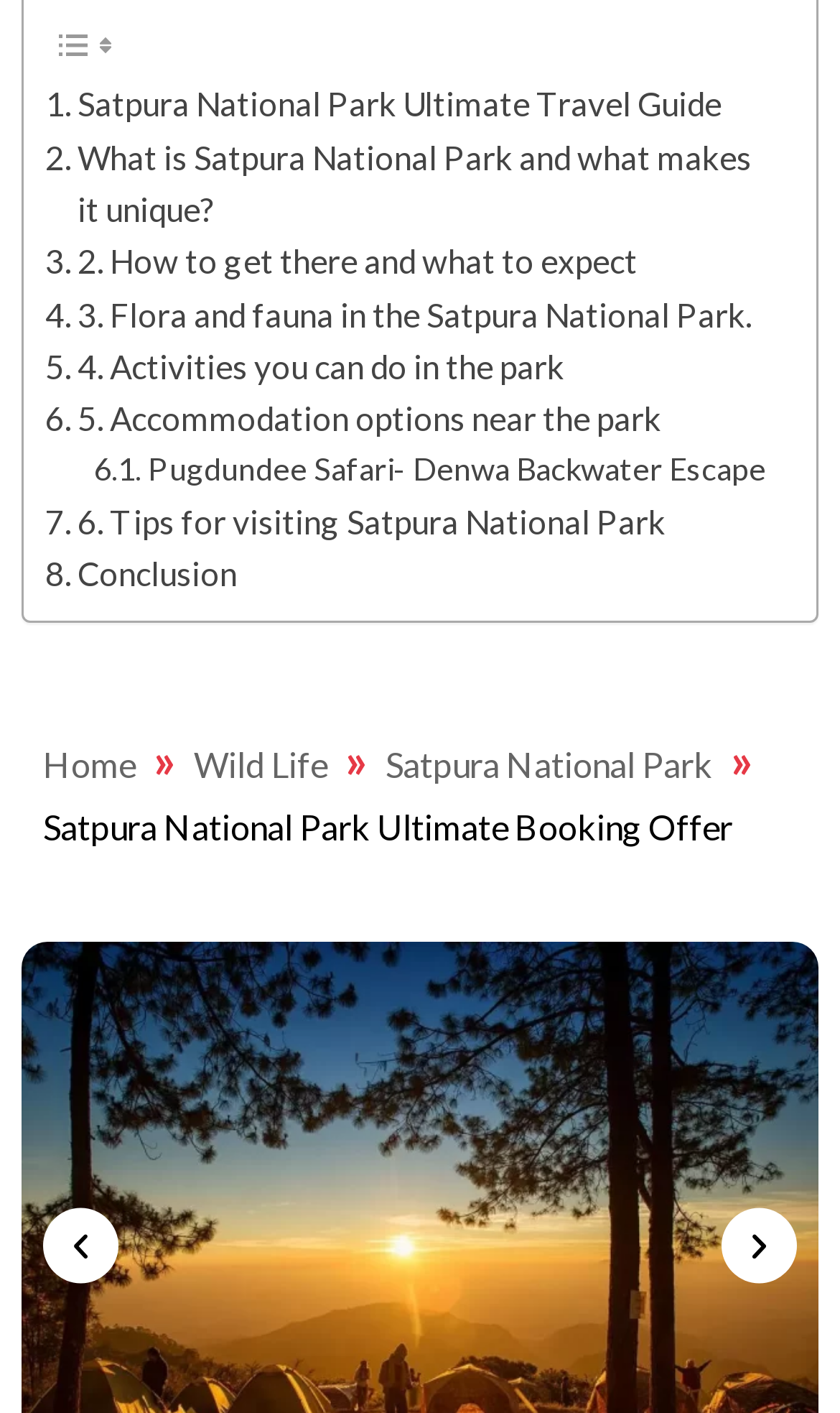Identify and provide the bounding box for the element described by: "Menu".

None